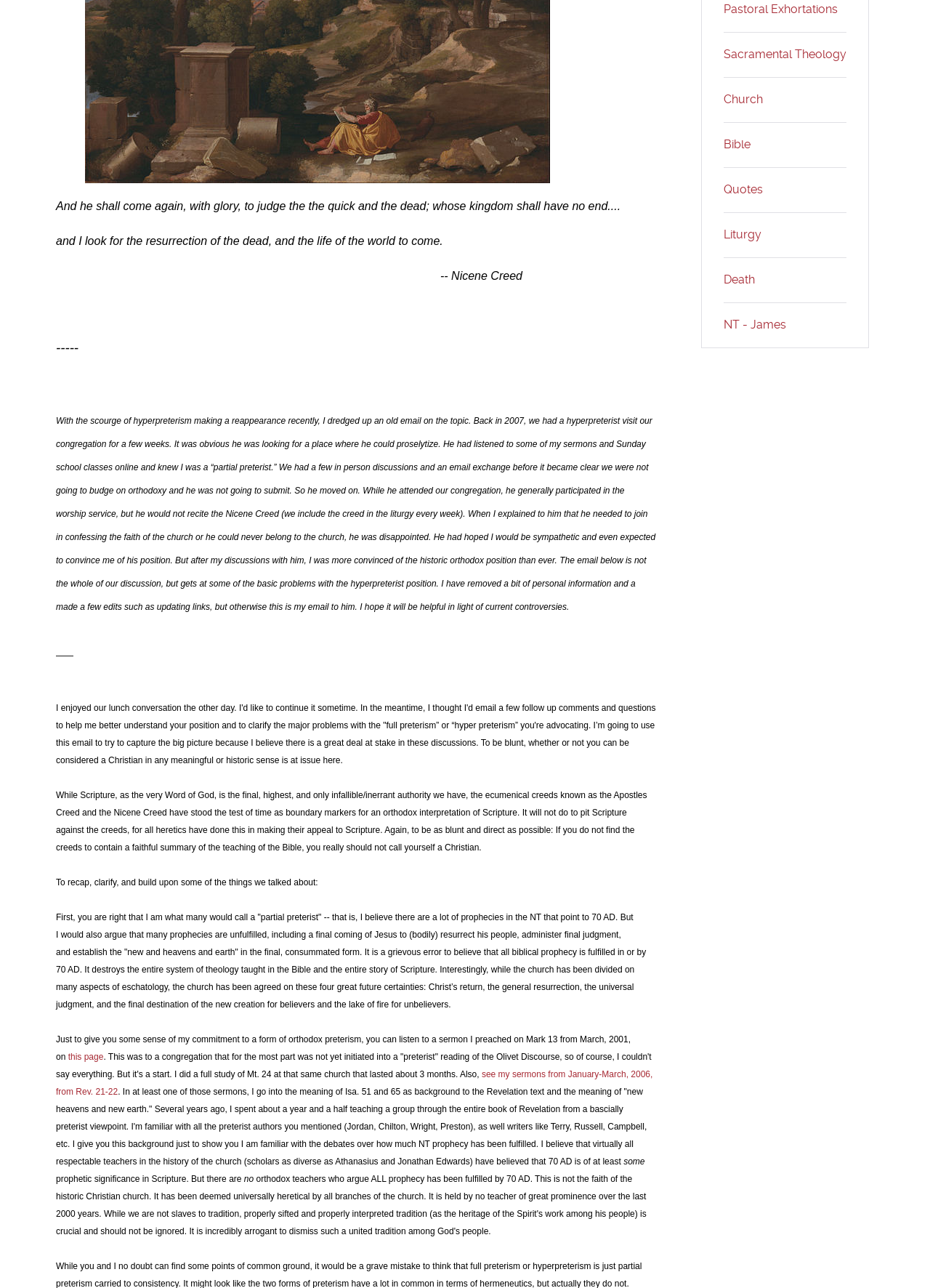Identify and provide the bounding box for the element described by: "Quotes".

[0.778, 0.141, 0.82, 0.152]